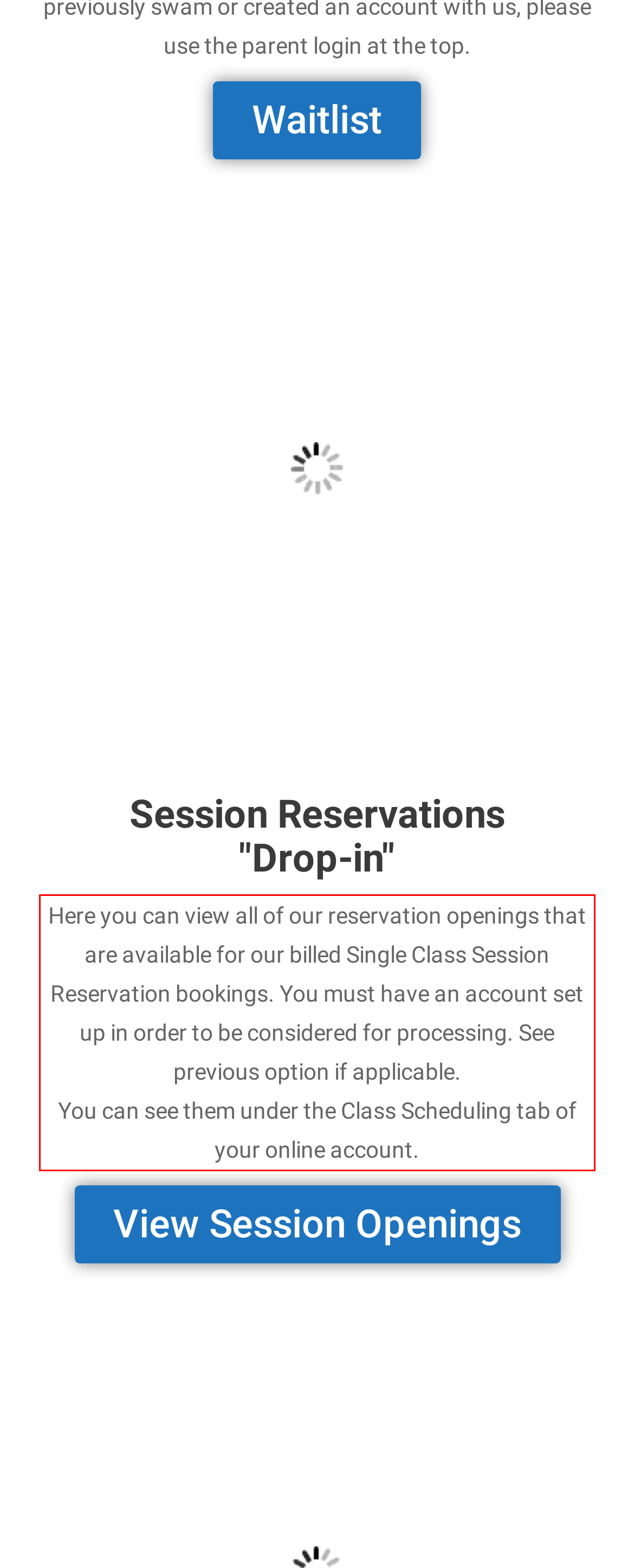You have a screenshot with a red rectangle around a UI element. Recognize and extract the text within this red bounding box using OCR.

Here you can view all of our reservation openings that are available for our billed Single Class Session Reservation bookings. You must have an account set up in order to be considered for processing. See previous option if applicable. You can see them under the Class Scheduling tab of your online account.